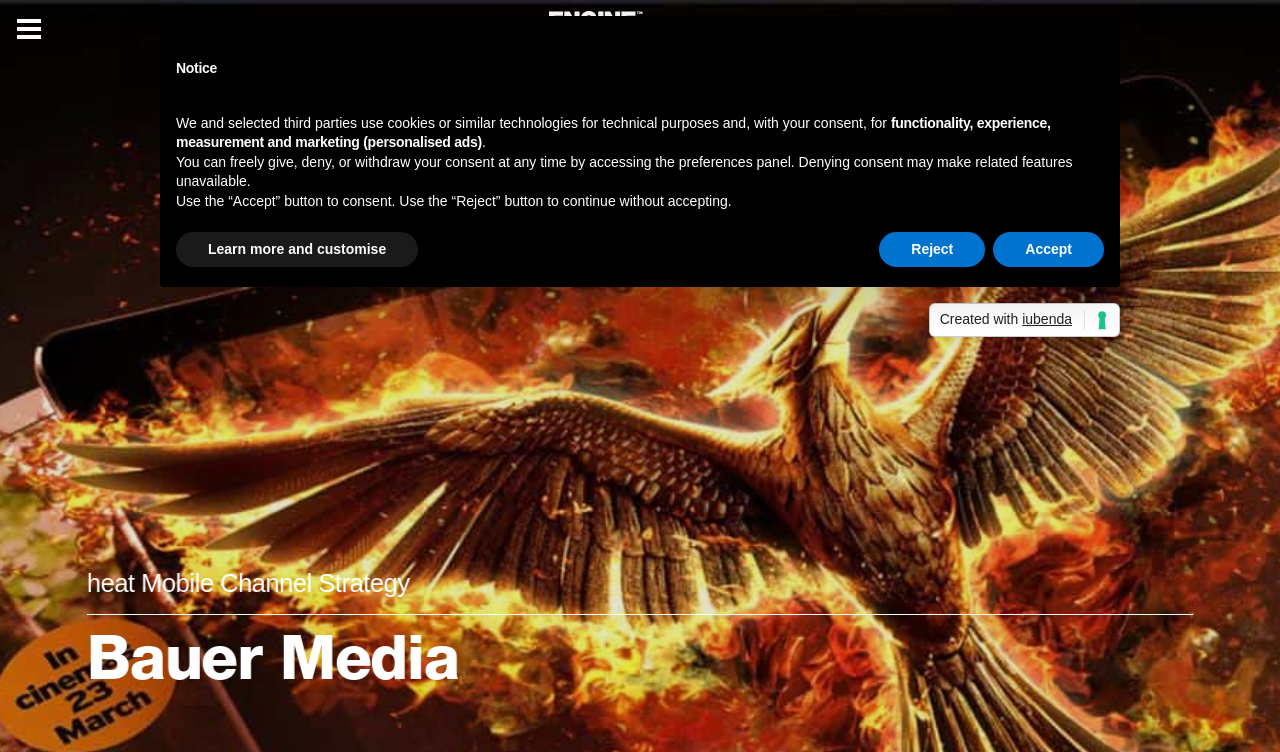Identify the first-level heading on the webpage and generate its text content.

heat Mobile Channel Strategy 